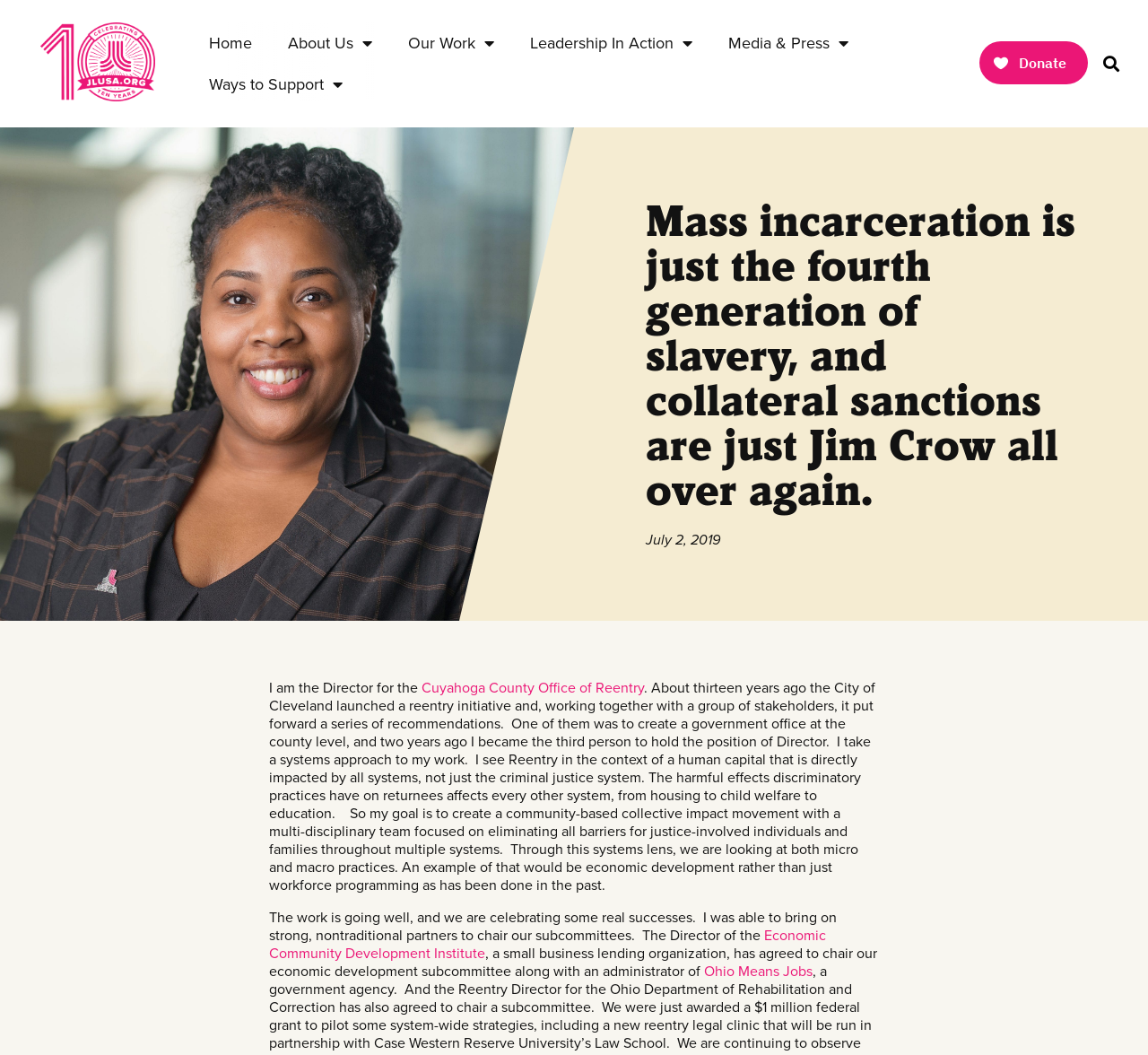Generate a comprehensive description of the webpage content.

The webpage appears to be a blog post or article from JustLeadershipUSA, with a focus on mass incarceration and collateral sanctions. At the top of the page, there is a navigation menu with links to "Home", "About Us", "Our Work", "Leadership In Action", "Media & Press", and "Ways to Support", each with a dropdown menu. To the right of the navigation menu, there is a search bar with a "Search" button.

Below the navigation menu, there is a large heading that reads "Mass incarceration is just the fourth generation of slavery, and collateral sanctions are just Jim Crow all over again." This heading is centered on the page and takes up a significant amount of space.

Underneath the heading, there is a date "July 2, 2019" and a brief introduction to the author, who is the Director of the Cuyahoga County Office of Reentry. The author discusses their approach to reentry, which involves taking a systems approach to address the harmful effects of discriminatory practices on returnees.

The main content of the page is a lengthy text that describes the author's work in creating a community-based collective impact movement to eliminate barriers for justice-involved individuals and families. The text is divided into paragraphs and includes links to external organizations, such as the Economic Community Development Institute and Ohio Means Jobs.

To the right of the main content, there is a "Donate Button" iframe, which takes up a small portion of the page. At the very bottom of the page, there is another "Donate Button" iframe, which is identical to the first one.